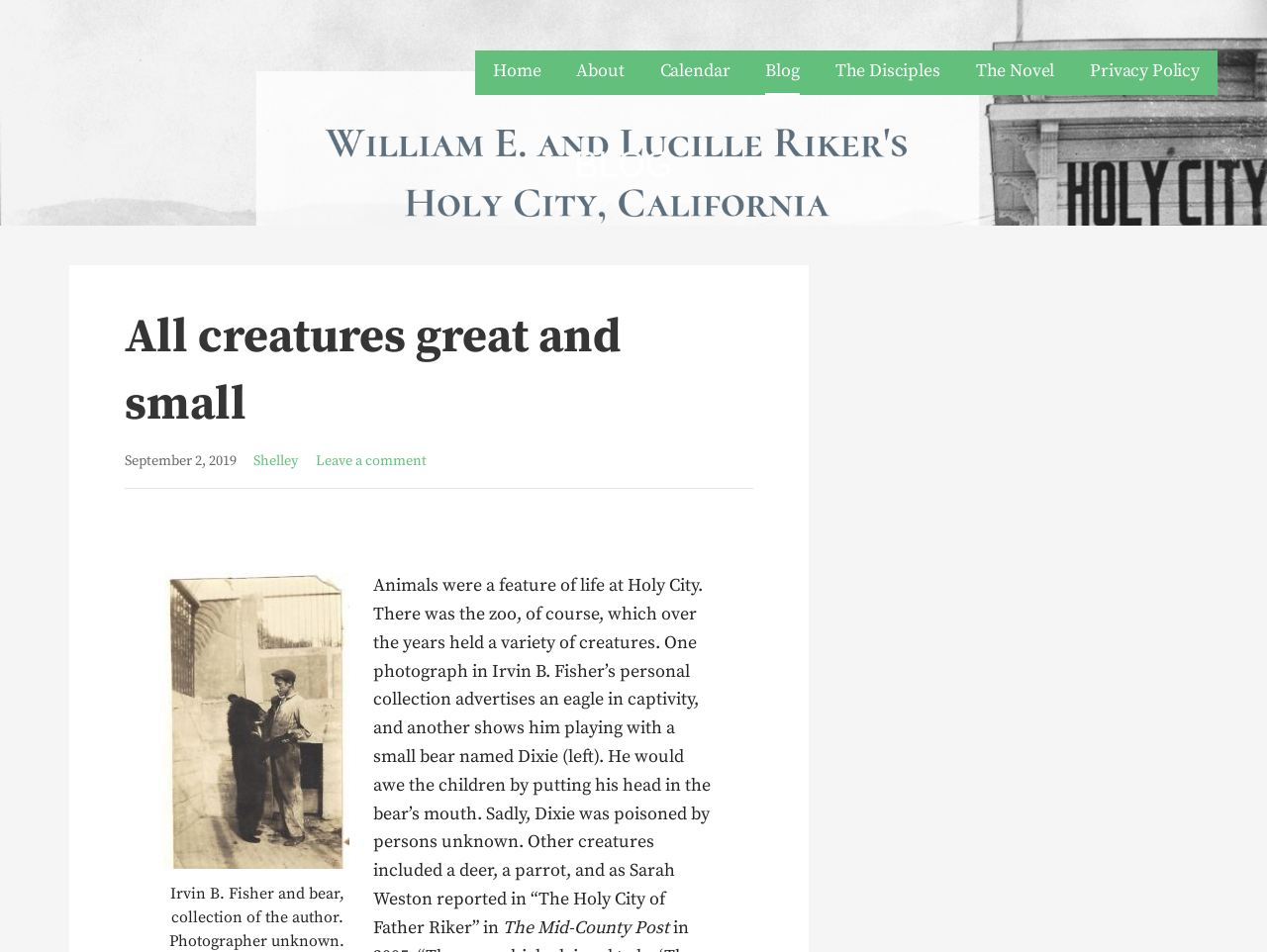What is the name of the PhD researcher?
Refer to the screenshot and deliver a thorough answer to the question presented.

The answer can be found in the StaticText element 'PhD research by Shelley Bates' which is a child of the Root Element.